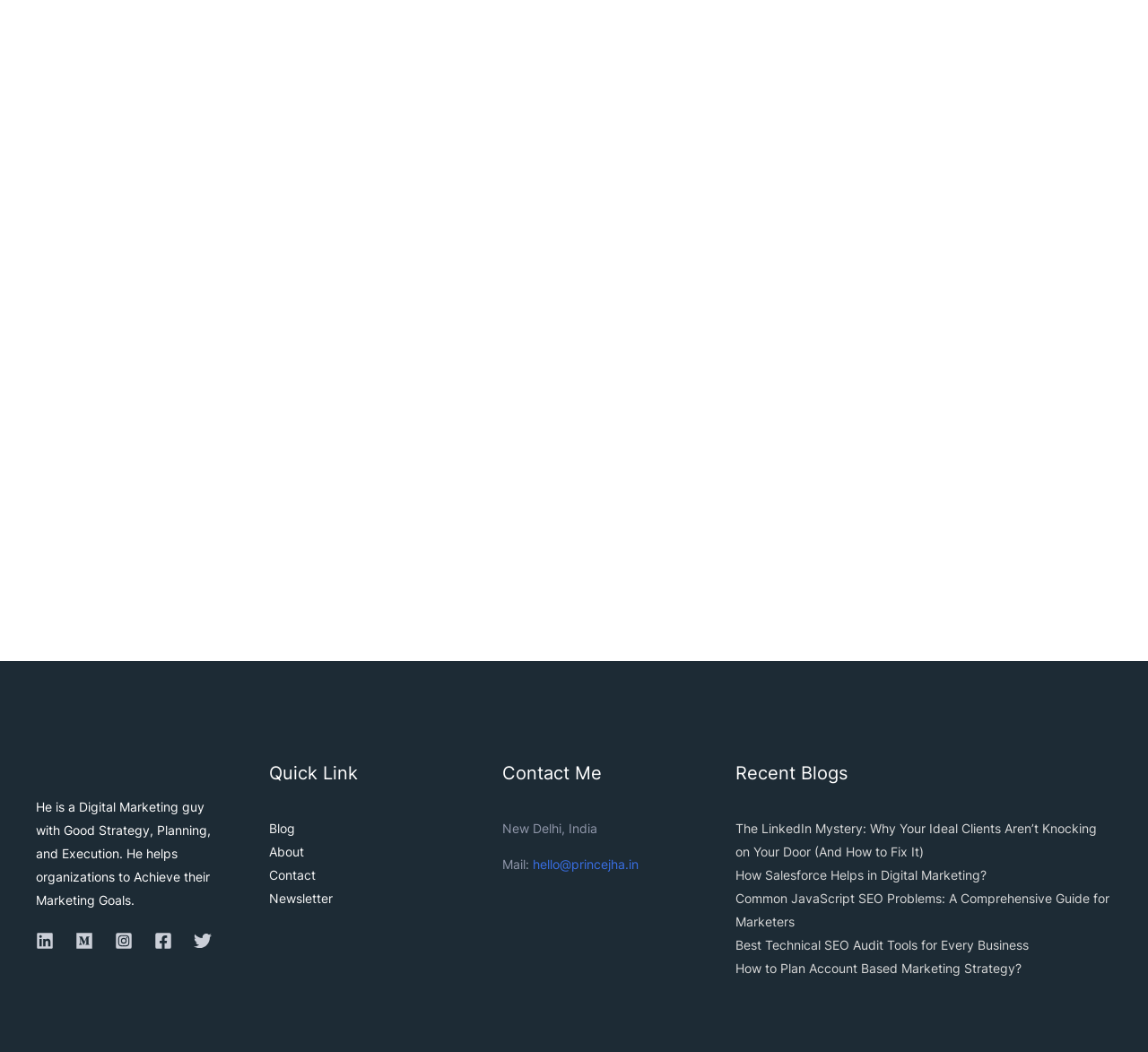Can you identify the bounding box coordinates of the clickable region needed to carry out this instruction: 'View LinkedIn profile'? The coordinates should be four float numbers within the range of 0 to 1, stated as [left, top, right, bottom].

[0.031, 0.886, 0.047, 0.903]